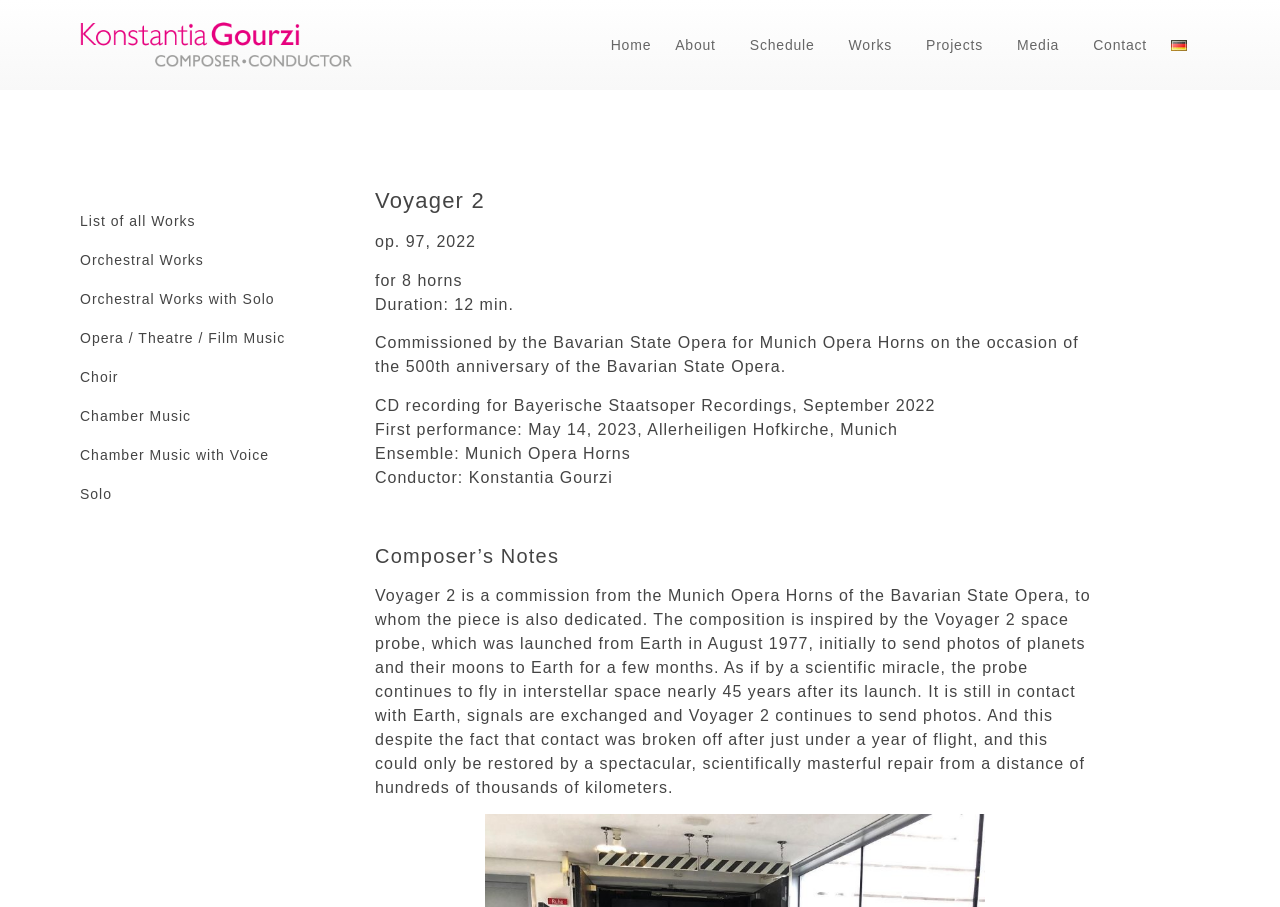Determine the bounding box coordinates of the clickable region to follow the instruction: "View the list of all works".

[0.047, 0.223, 0.27, 0.266]